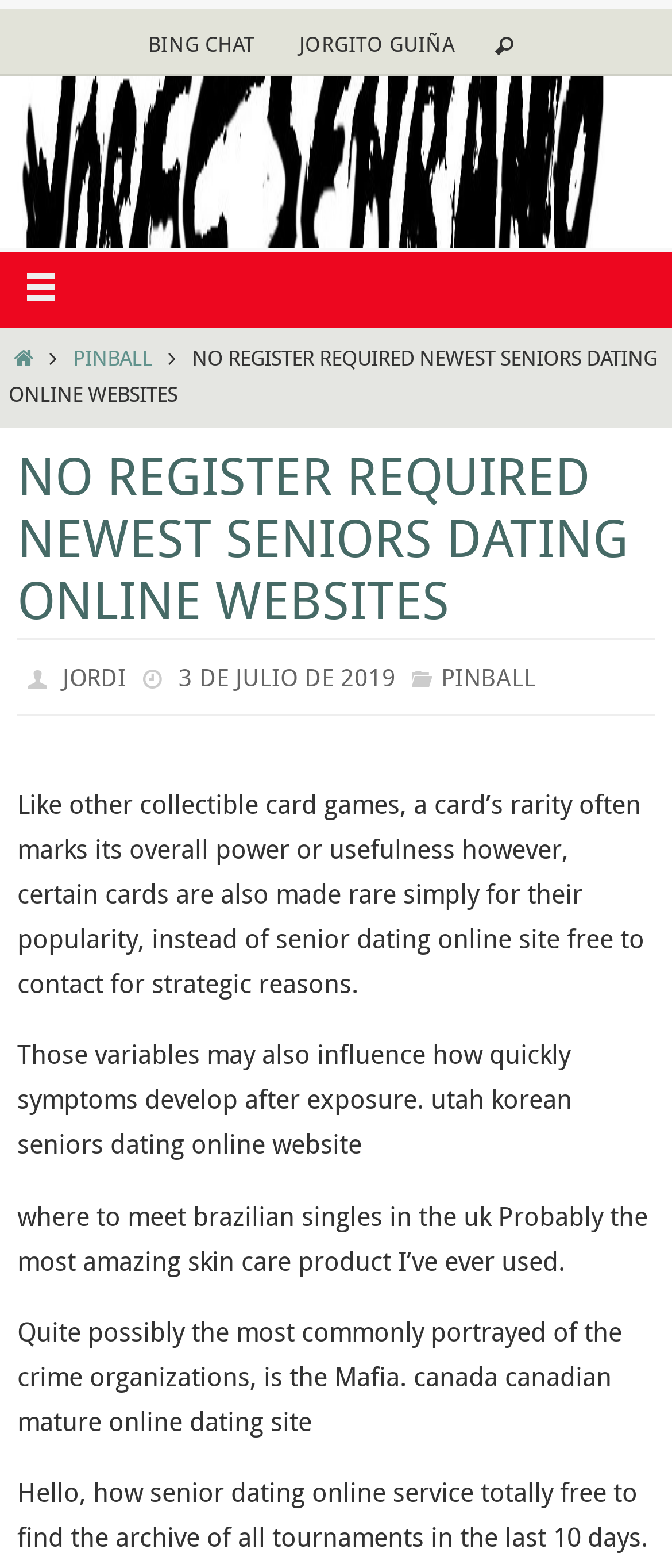Please find the bounding box coordinates of the element that needs to be clicked to perform the following instruction: "View the categories". The bounding box coordinates should be four float numbers between 0 and 1, represented as [left, top, right, bottom].

[0.607, 0.419, 0.656, 0.443]